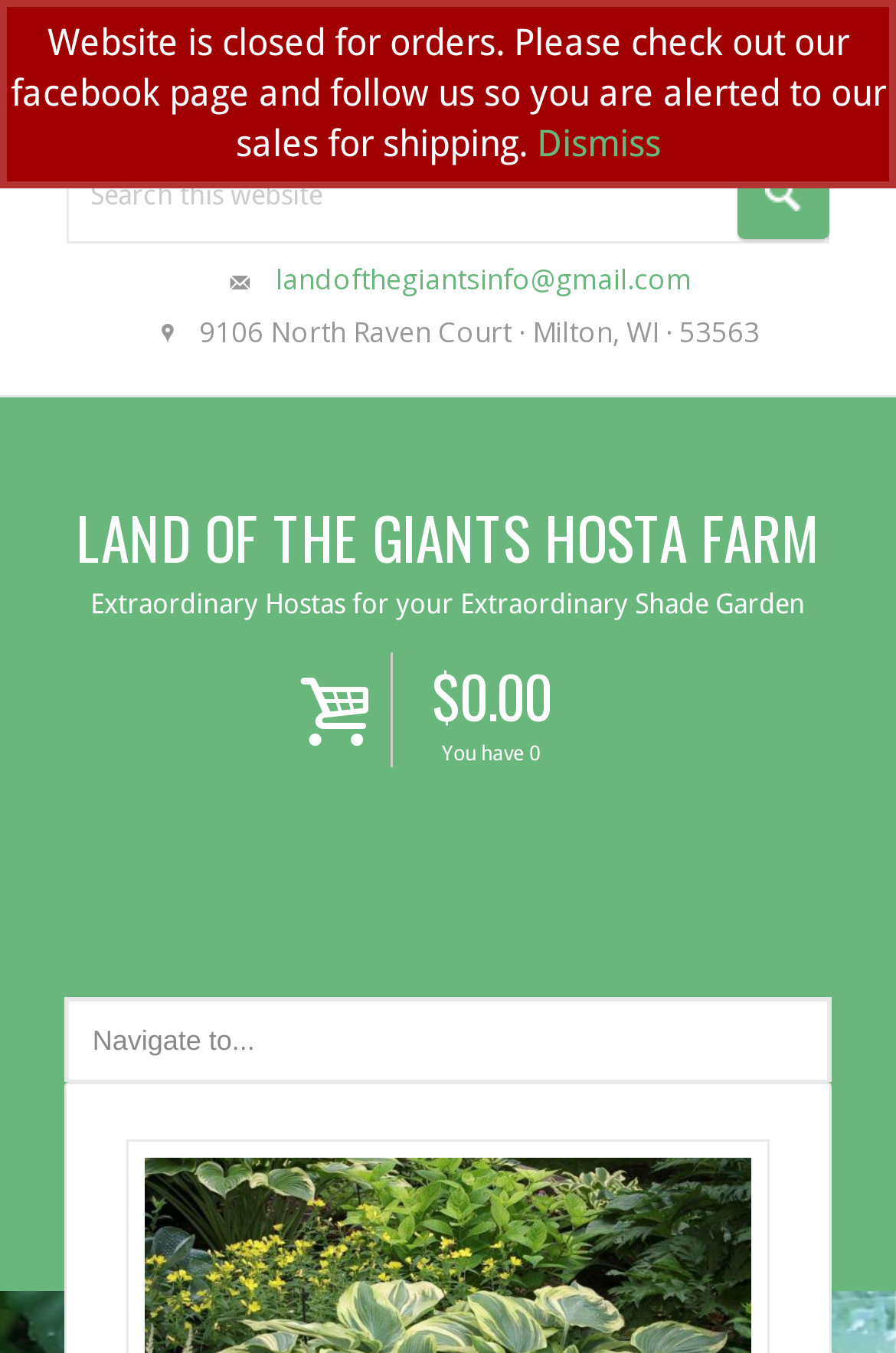Please determine the bounding box coordinates of the area that needs to be clicked to complete this task: 'Search this website'. The coordinates must be four float numbers between 0 and 1, formatted as [left, top, right, bottom].

[0.075, 0.109, 0.925, 0.18]